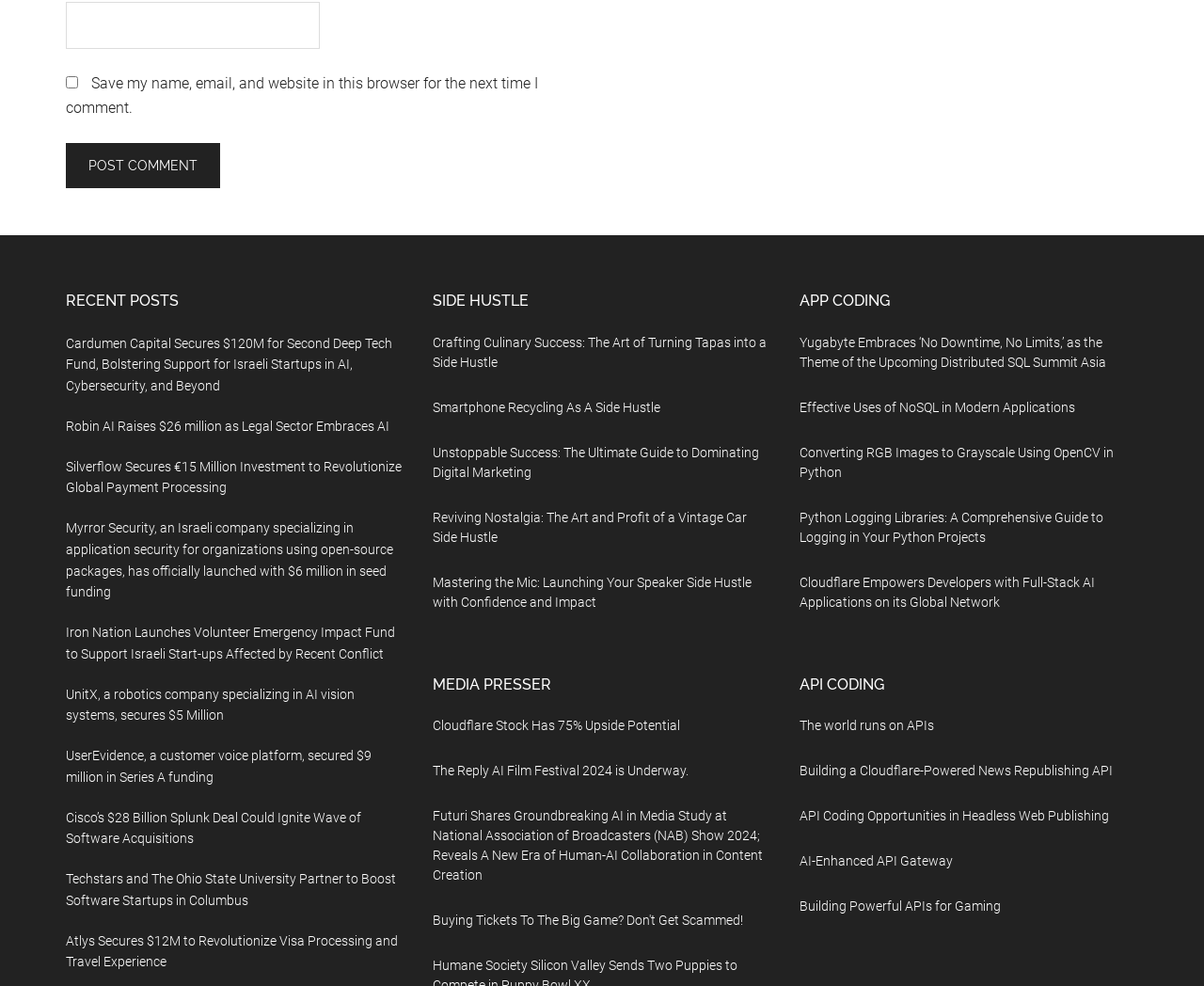Highlight the bounding box coordinates of the element you need to click to perform the following instruction: "Apply for the PHSA Hiring job."

None